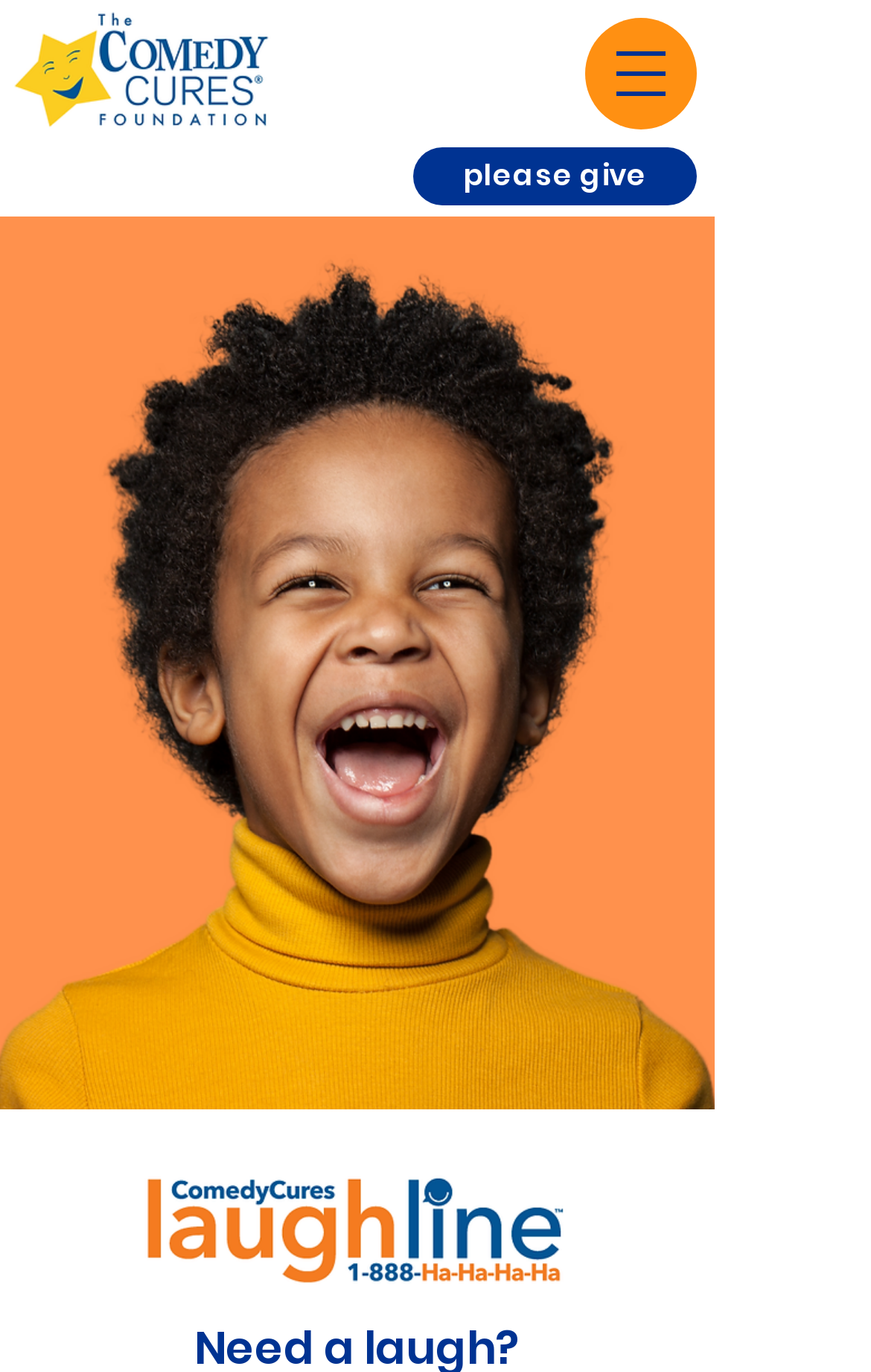Using the provided element description: "please give", determine the bounding box coordinates of the corresponding UI element in the screenshot.

[0.474, 0.107, 0.8, 0.15]